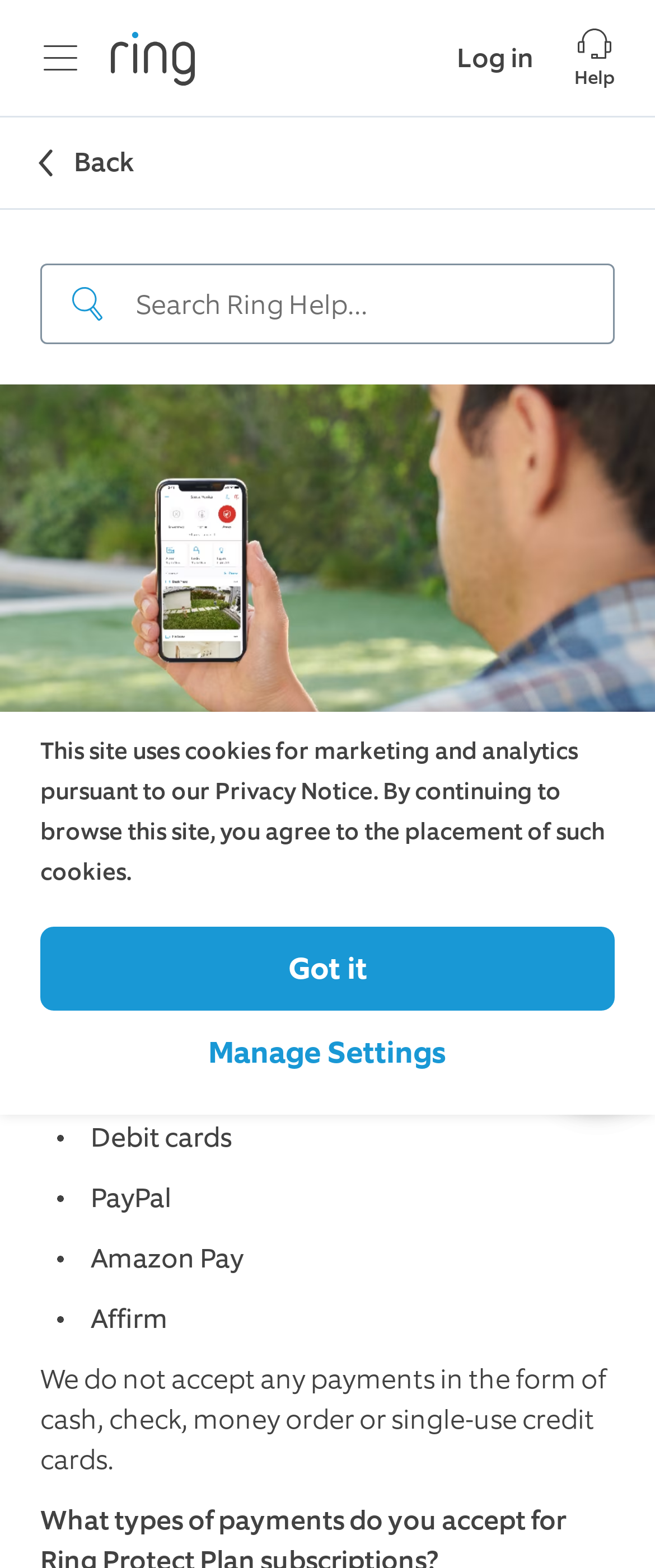Create an elaborate caption that covers all aspects of the webpage.

The webpage is about Frequently Asked Questions (FAQs) regarding payment methods on Ring.com. At the top, there is a navigation bar with a menu button on the left, followed by links to "Ring" and "Log in" on the right. The navigation bar also contains a "Help" link with a headphones icon.

Below the navigation bar, there is a mobile back button with an arrow up icon and a "Back" label. Next to it, there is a search input field with a find icon.

The main content of the page is an image of a homeowner outside their home reviewing their Ring account in the Ring app. Above the image, there is a heading "Payment Method FAQs". Below the image, there are several paragraphs of text answering FAQs about payment methods.

The first question is "What types of payments do you accept on Ring.com?" followed by a list of accepted payment types, including credit cards, debit cards, PayPal, Amazon Pay, and Affirm. The list is formatted with each payment type on a new line.

Below the list, there is a paragraph of text stating that cash, check, money order, or single-use credit cards are not accepted.

On the right side of the page, there is a chat bubble icon with a link to initiate a chat. At the bottom of the page, there is a notice about the use of cookies for marketing and analytics, with buttons to "Manage Settings" or "Got it".